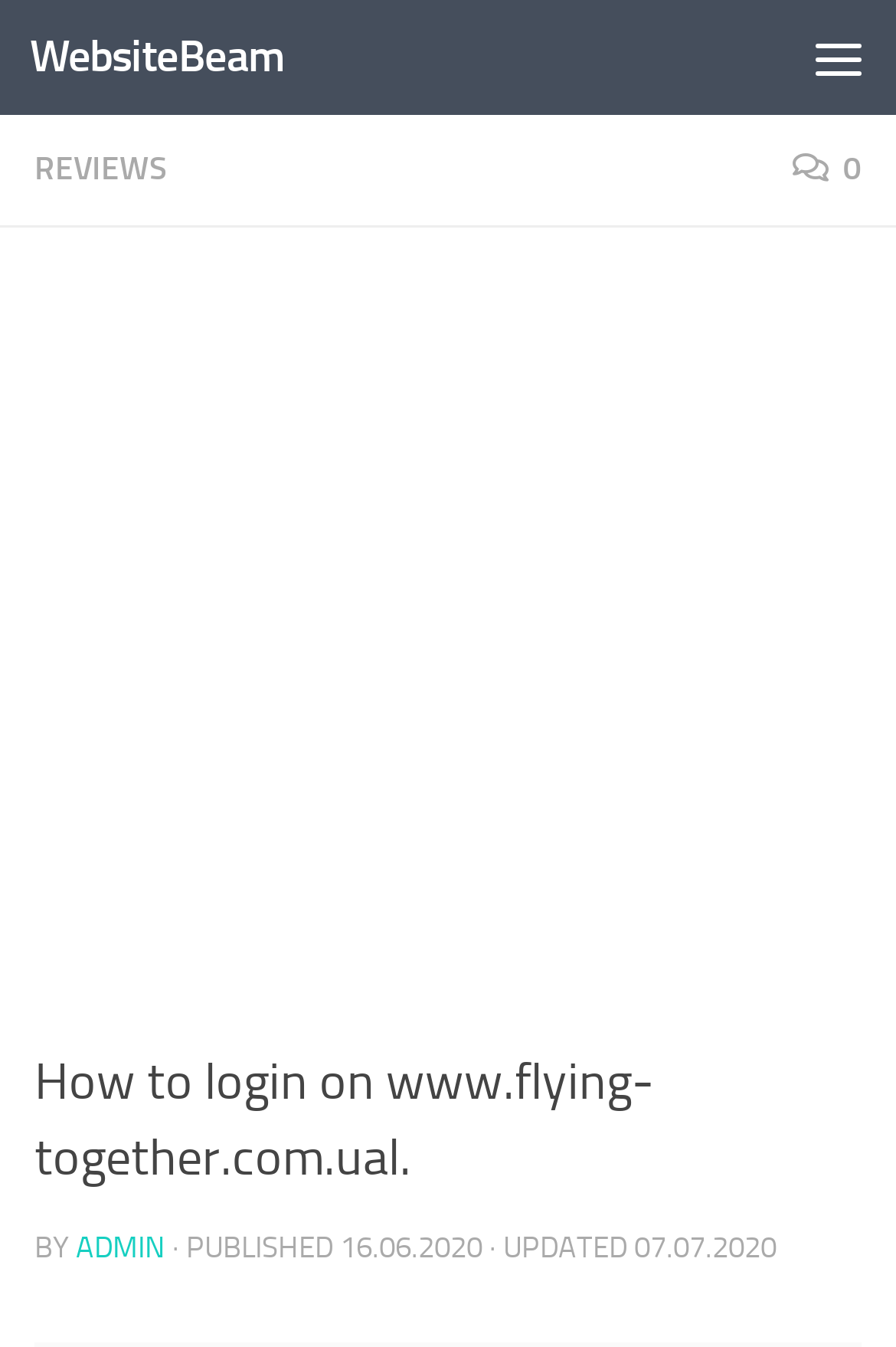Please reply with a single word or brief phrase to the question: 
What is the purpose of the button on the top right corner?

Menu